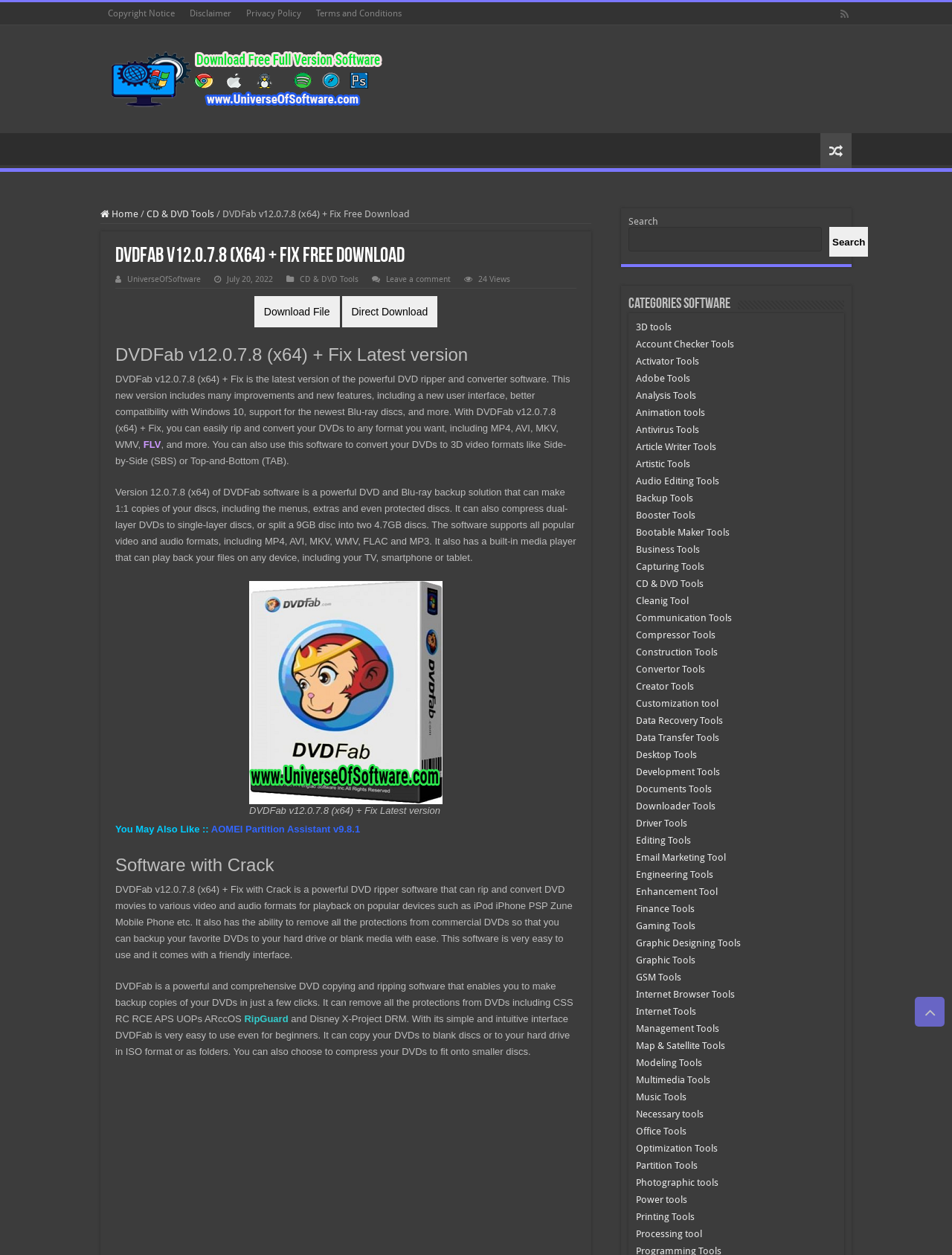Determine the bounding box coordinates of the element's region needed to click to follow the instruction: "View CD & DVD Tools". Provide these coordinates as four float numbers between 0 and 1, formatted as [left, top, right, bottom].

[0.668, 0.461, 0.739, 0.469]